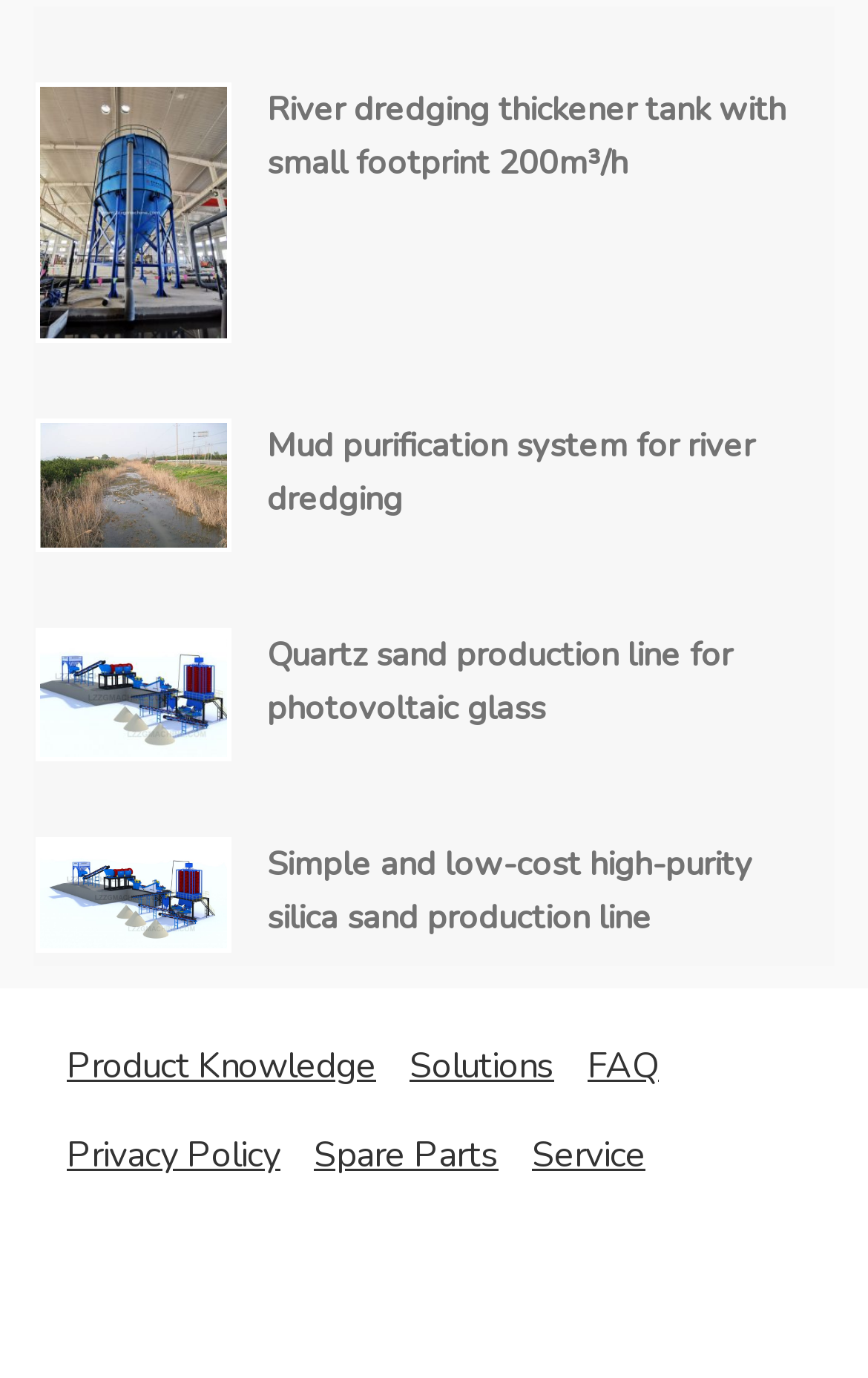Locate the coordinates of the bounding box for the clickable region that fulfills this instruction: "Go to Product Knowledge page".

[0.077, 0.756, 0.433, 0.791]